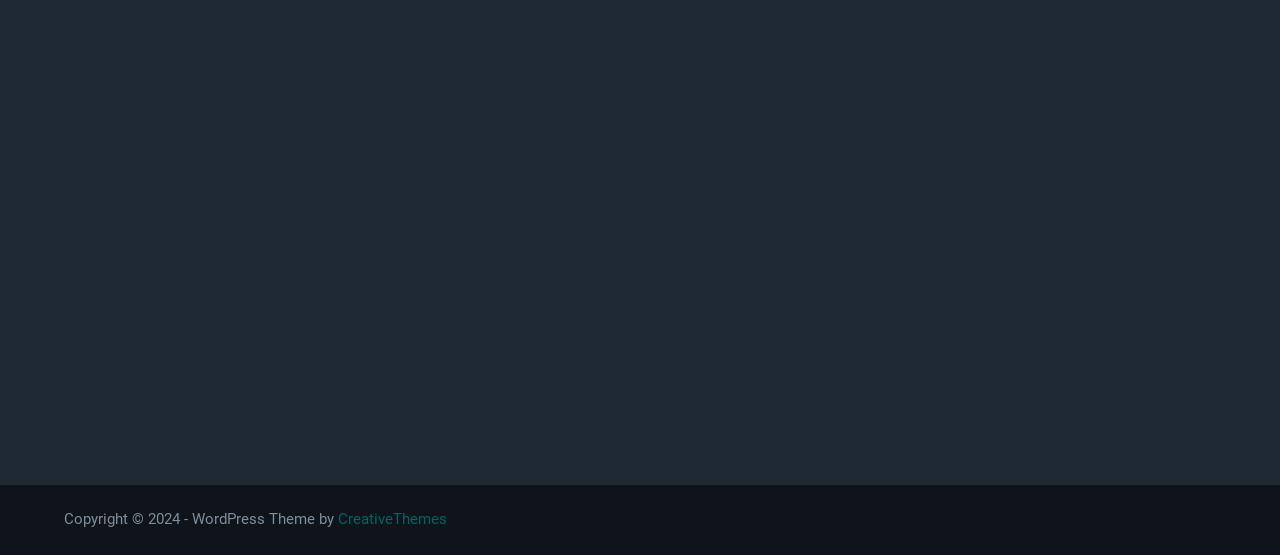Locate the bounding box of the UI element described by: "CreativeThemes" in the given webpage screenshot.

[0.264, 0.92, 0.349, 0.952]